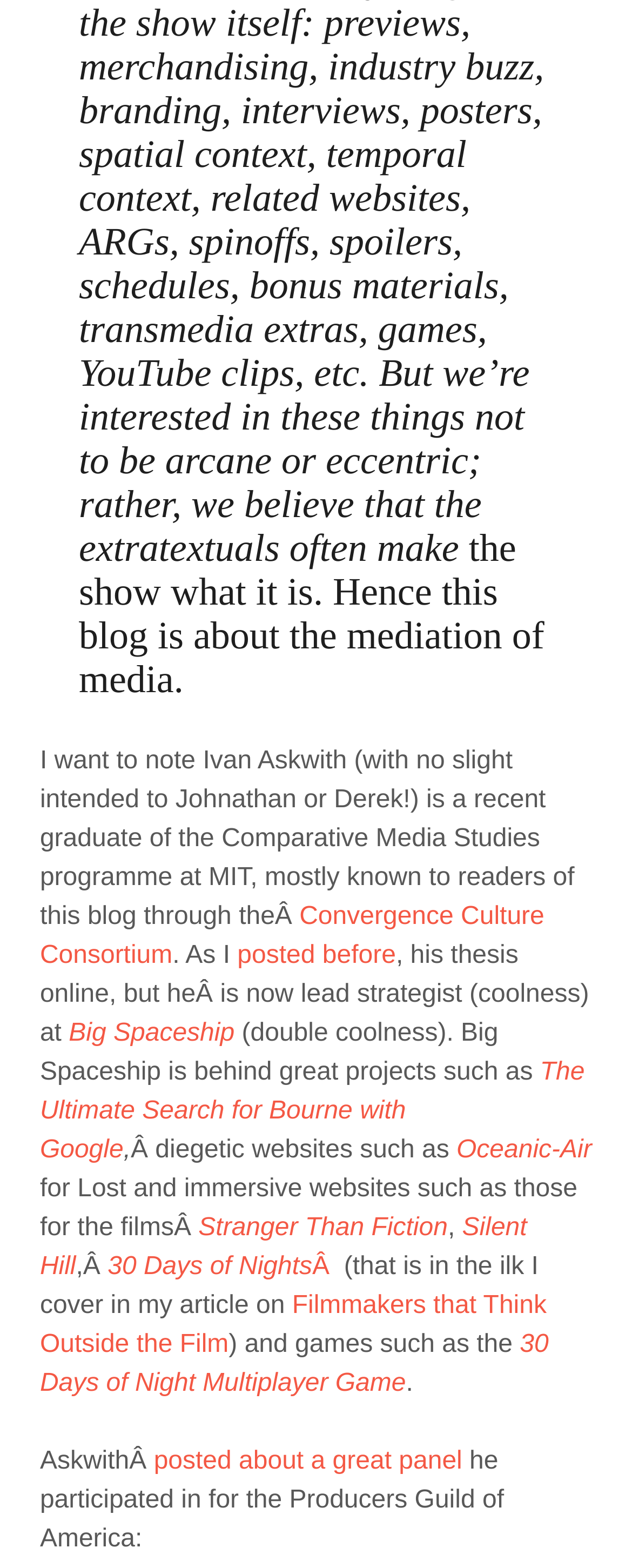Determine the bounding box coordinates of the section to be clicked to follow the instruction: "View posts in the Lifestyle category". The coordinates should be given as four float numbers between 0 and 1, formatted as [left, top, right, bottom].

None